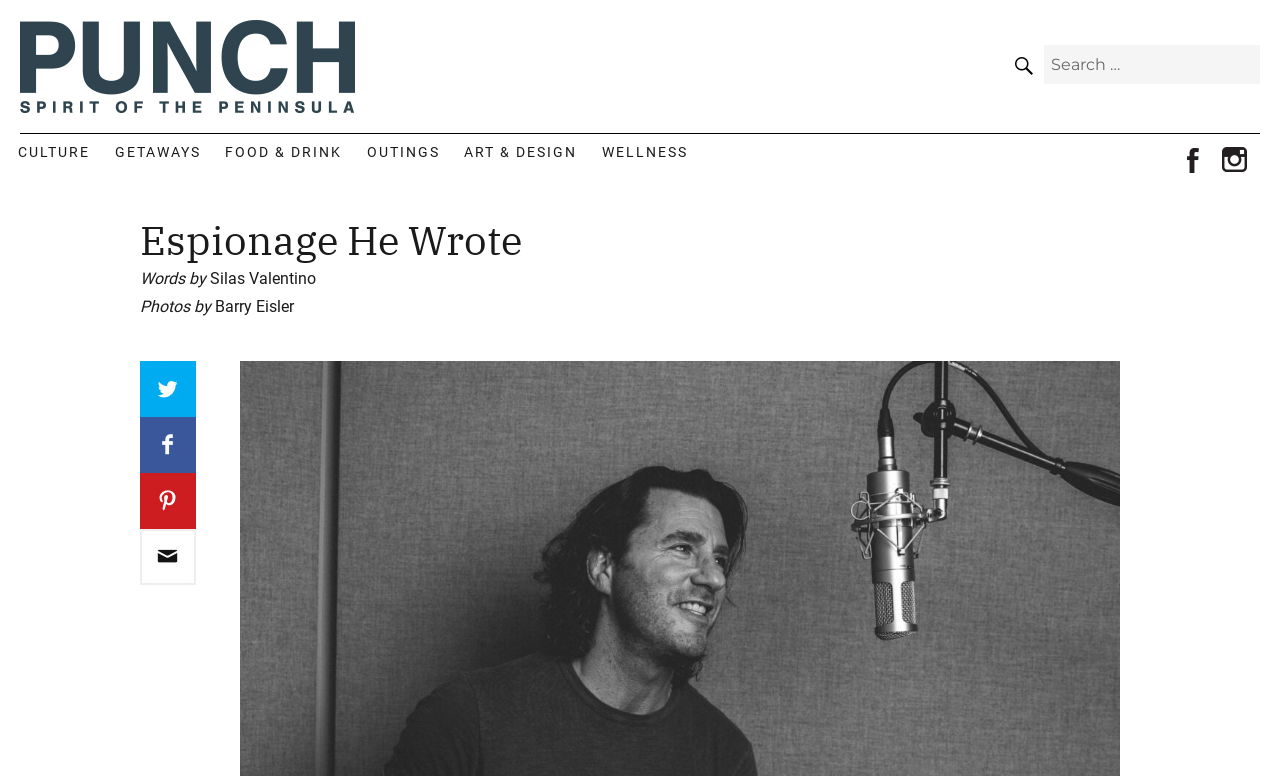What social media platform is represented by the second icon?
Look at the image and respond with a one-word or short-phrase answer.

instagram